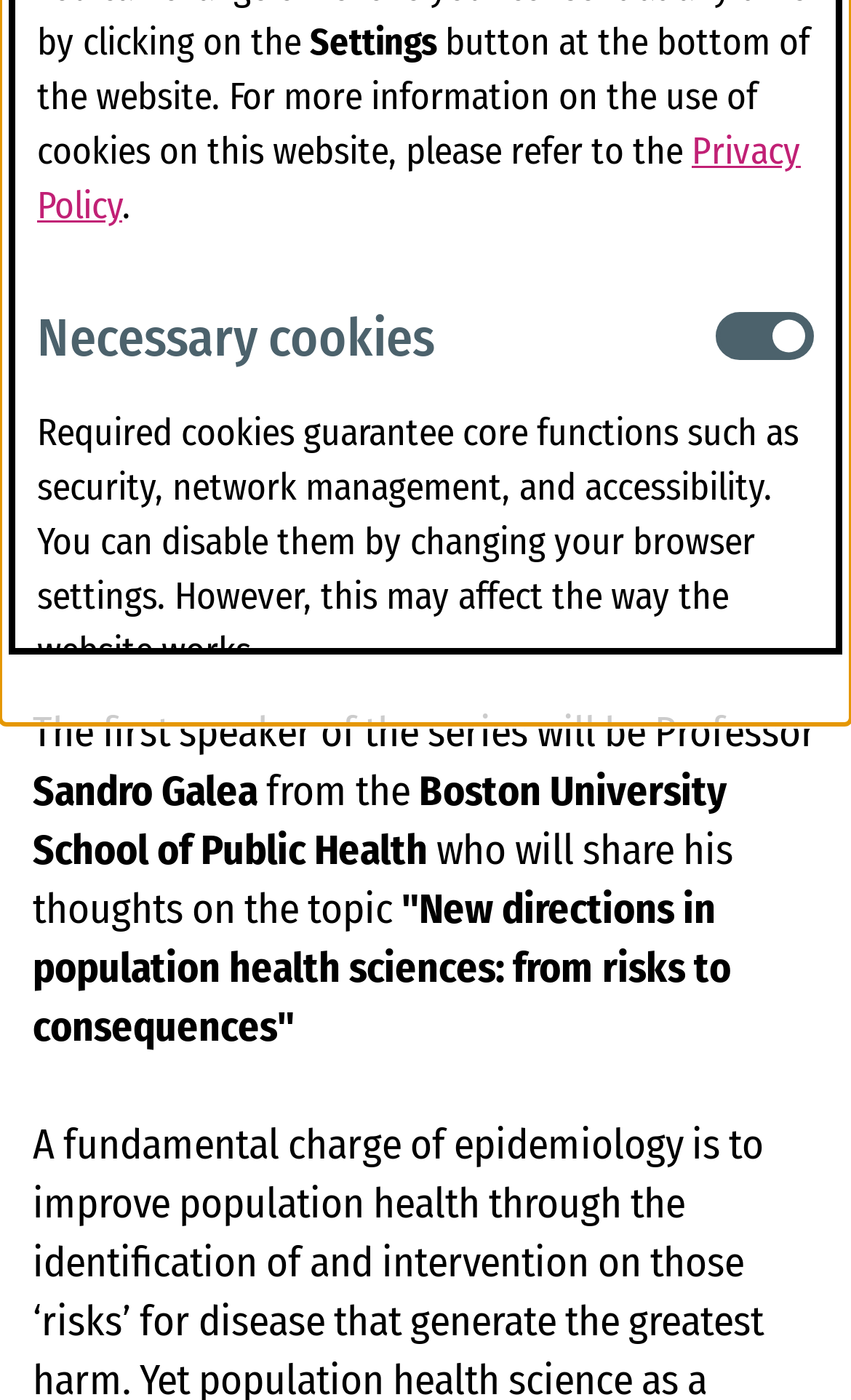Find the bounding box of the web element that fits this description: "Privacy Policy".

[0.044, 0.092, 0.941, 0.164]